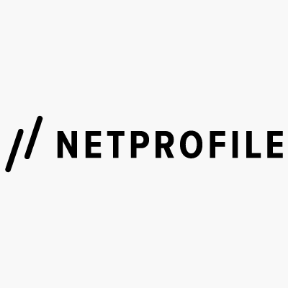Reply to the question with a brief word or phrase: What sector does Netprofile specialize in?

Tech